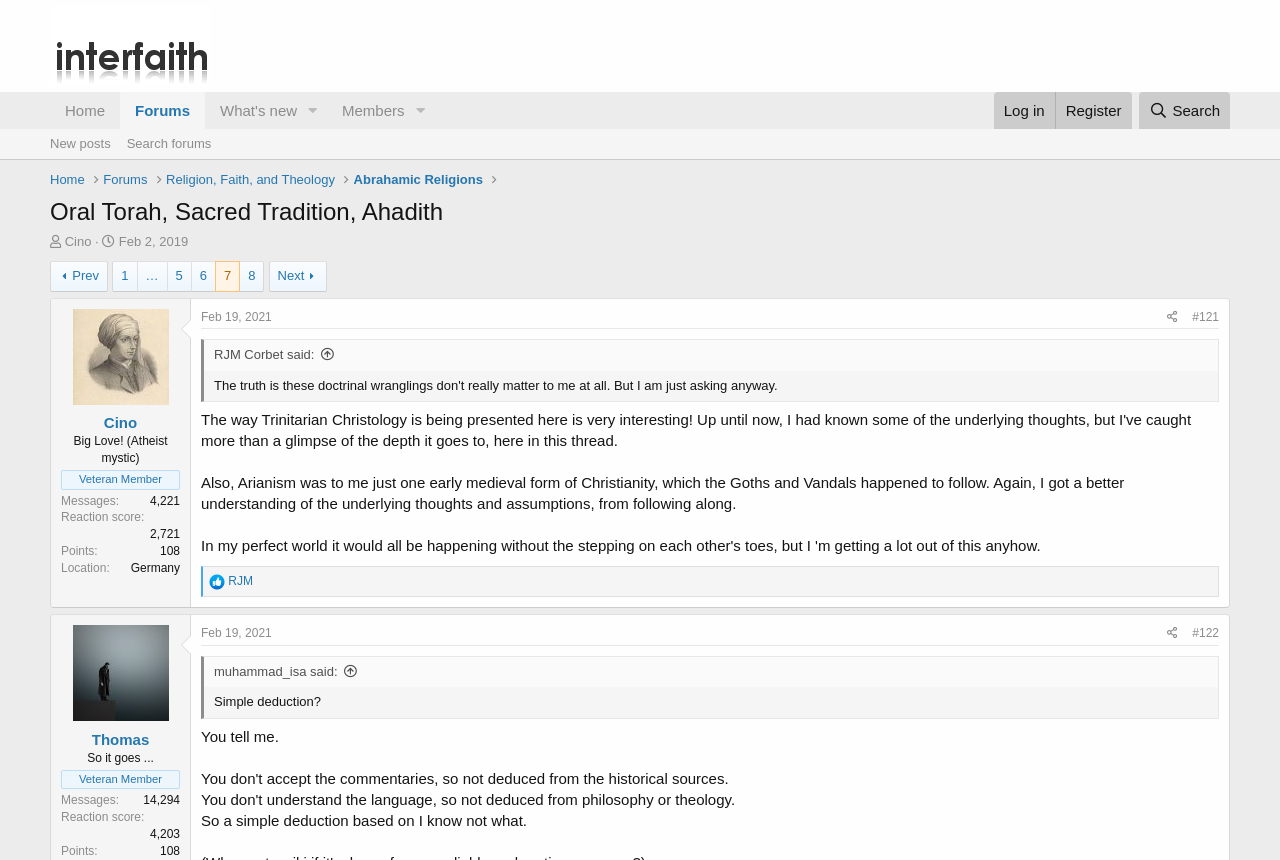What is the date of the post by RJM Corbet?
Provide a one-word or short-phrase answer based on the image.

Feb 19, 2021